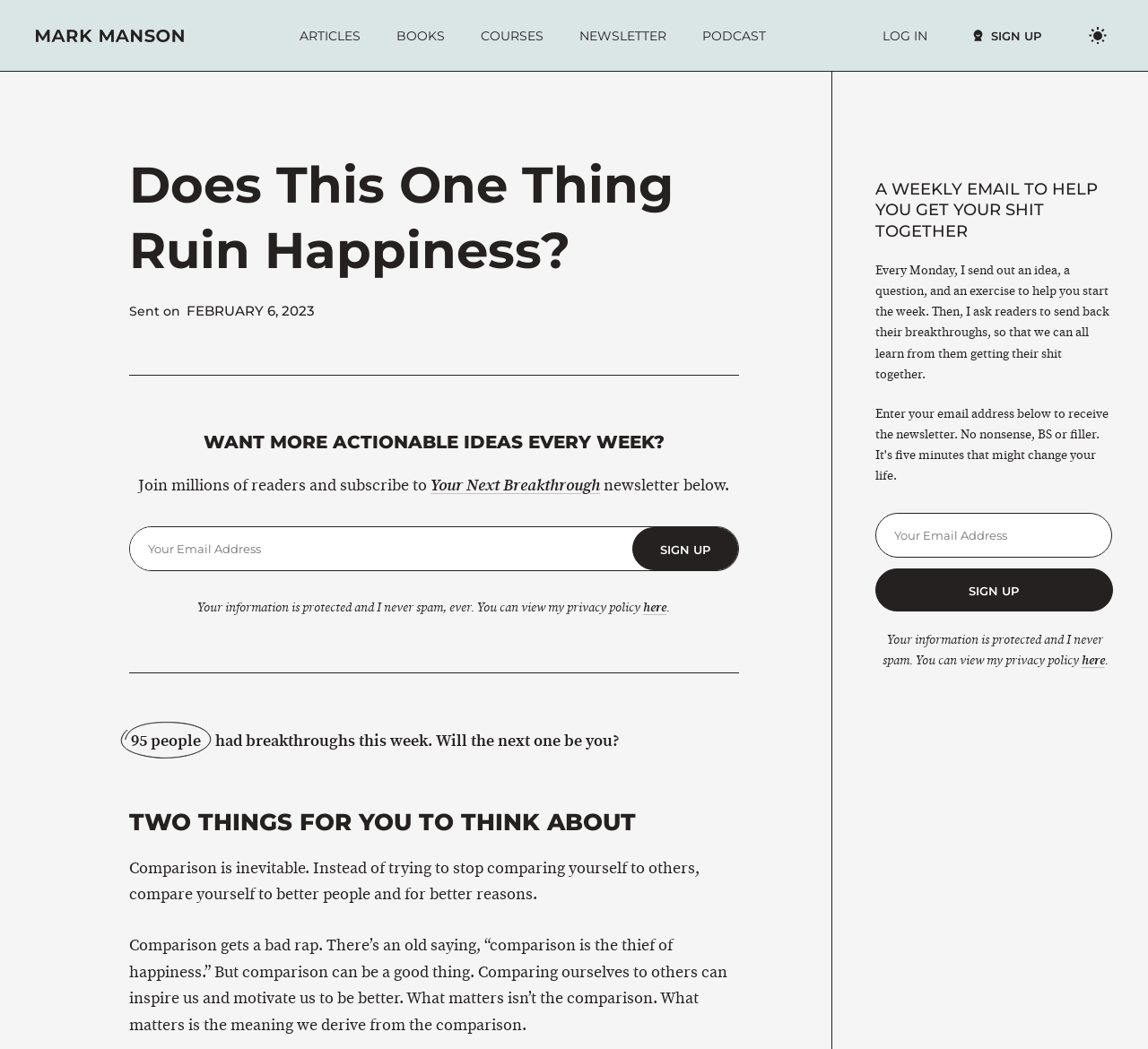Locate the bounding box coordinates of the clickable part needed for the task: "Enter email address".

[0.113, 0.502, 0.551, 0.543]